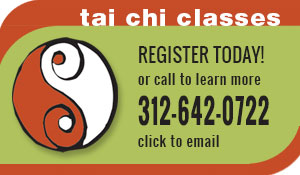How can one register for the Tai Chi class?
Look at the image and construct a detailed response to the question.

The image provides two options for registration: one can call the phone number '312-642-0722' for inquiries and registration, or click to email for more information, making it easy for potential participants to reach out and join a Tai Chi class.